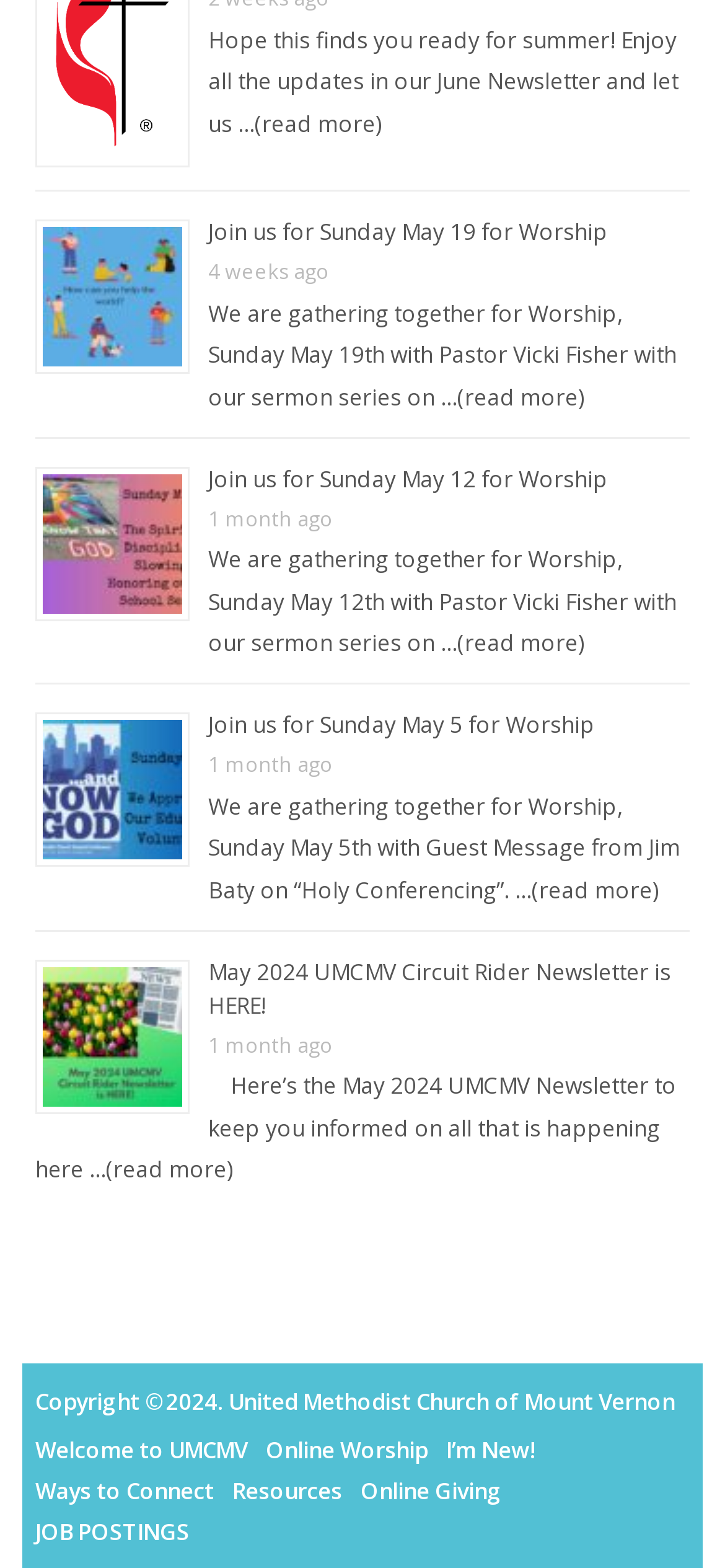Analyze the image and provide a detailed answer to the question: Who is the pastor mentioned in the newsletter?

The pastor mentioned in the newsletter is Vicki Fisher, as indicated by the StaticText elements with IDs 533 and 538, which describe the Worship events on Sunday May 19th and Sunday May 12th, respectively.